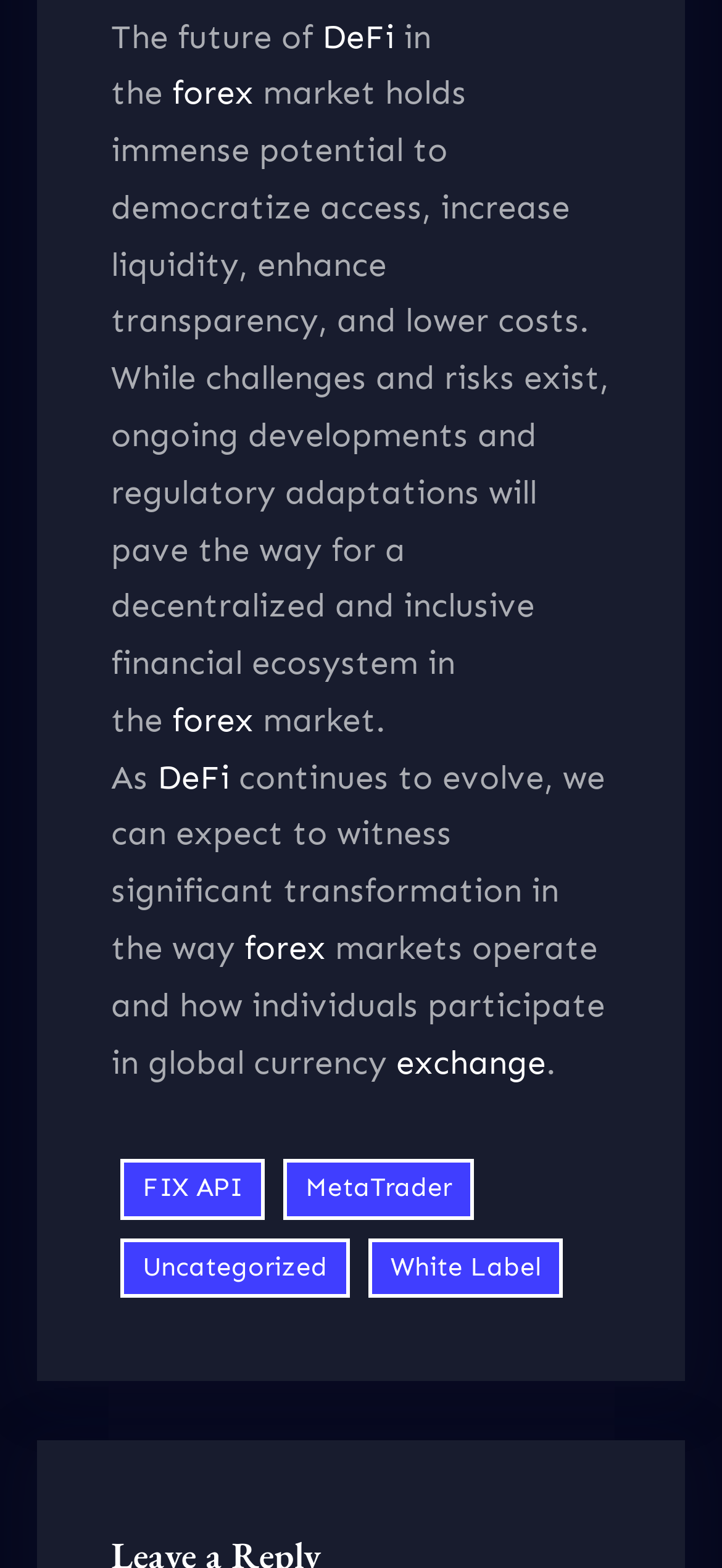What is mentioned as a potential outcome of DeFi development?
Using the details shown in the screenshot, provide a comprehensive answer to the question.

The webpage mentions that ongoing developments and regulatory adaptations will 'pave the way for a decentralized and inclusive financial ecosystem' in the forex market. This suggests that one of the potential outcomes of DeFi development is the creation of a decentralized financial ecosystem.